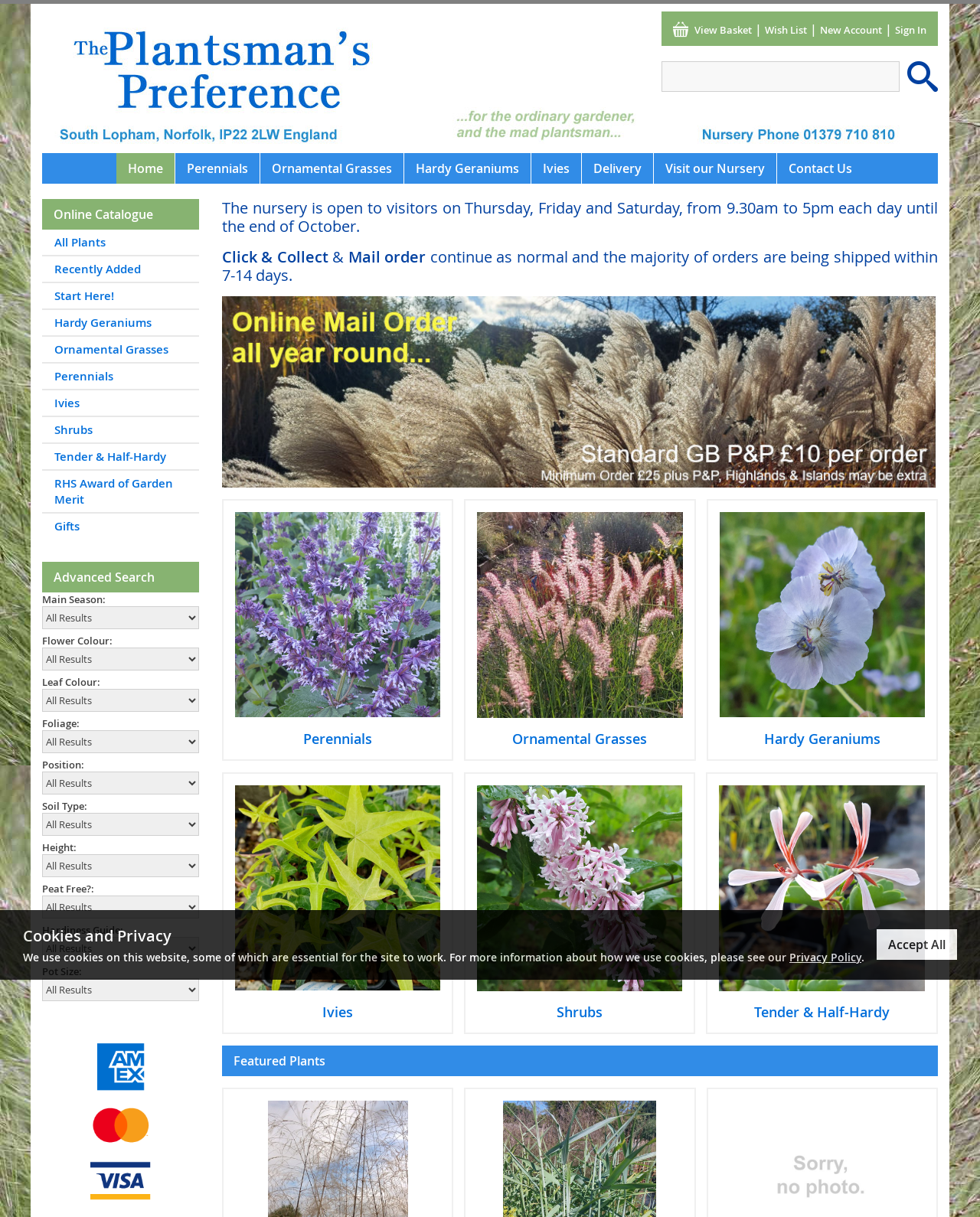Please specify the bounding box coordinates of the region to click in order to perform the following instruction: "Click on 'Hardy Geraniums'".

[0.734, 0.496, 0.944, 0.511]